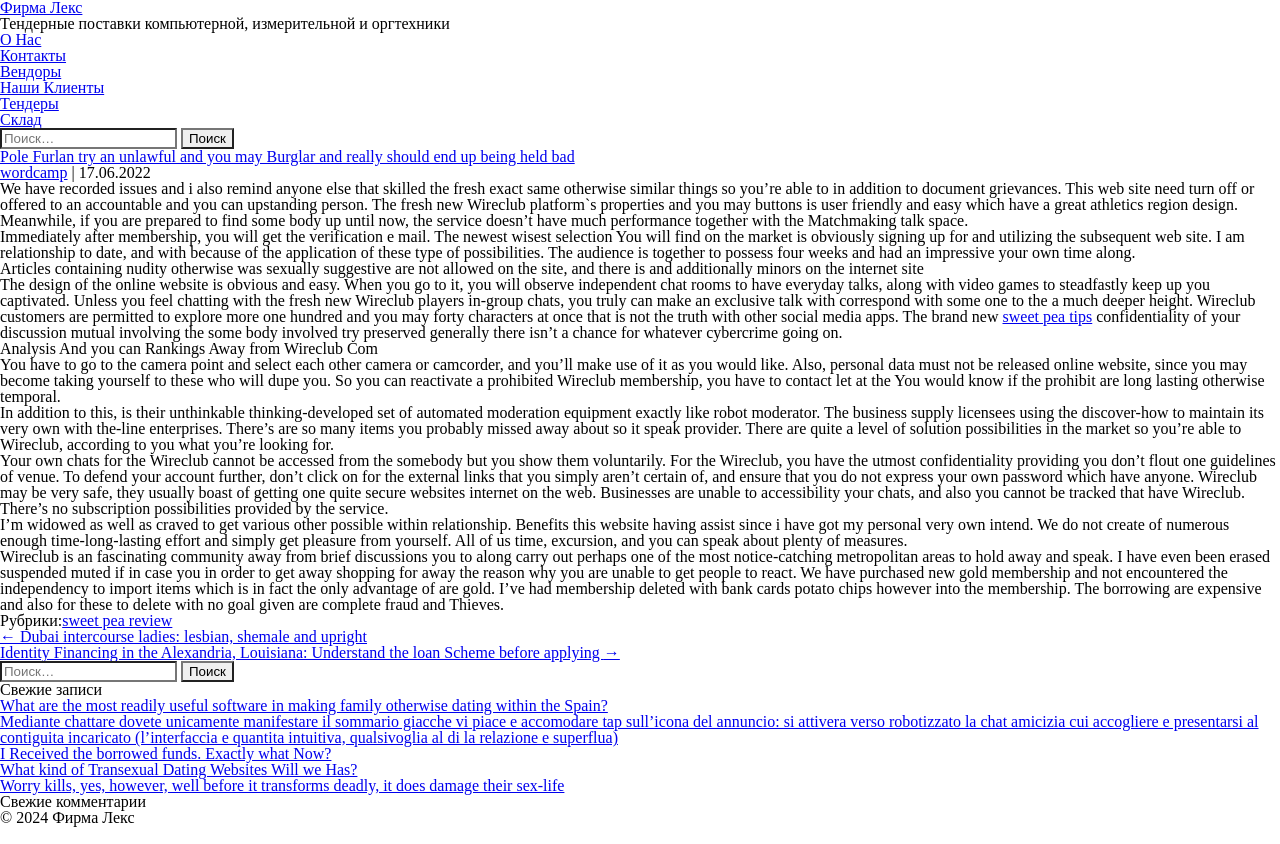What is the name of the company?
Give a single word or phrase answer based on the content of the image.

Фирма Лекс